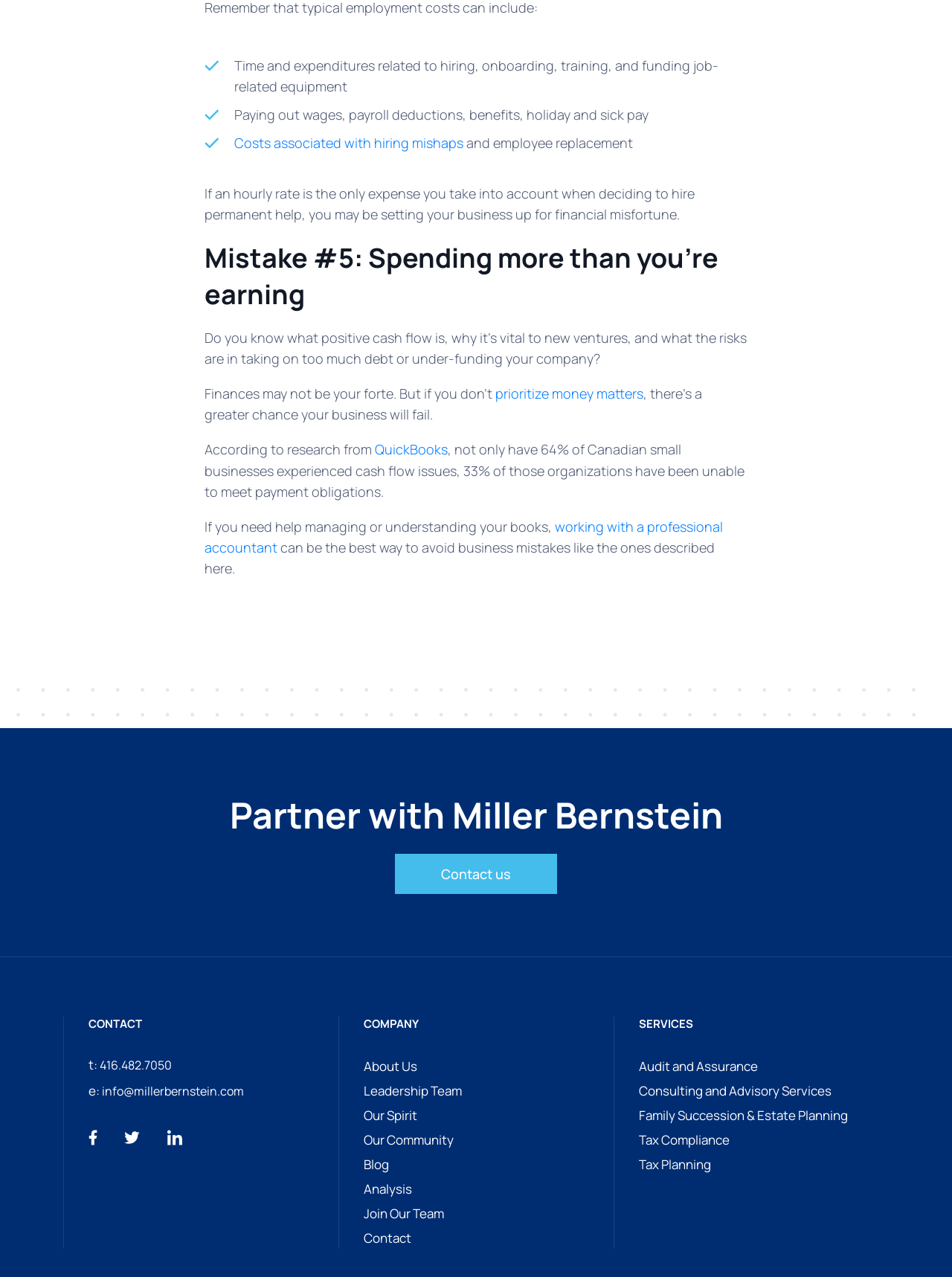Identify the coordinates of the bounding box for the element that must be clicked to accomplish the instruction: "Read more about prioritizing money matters".

[0.52, 0.301, 0.676, 0.315]